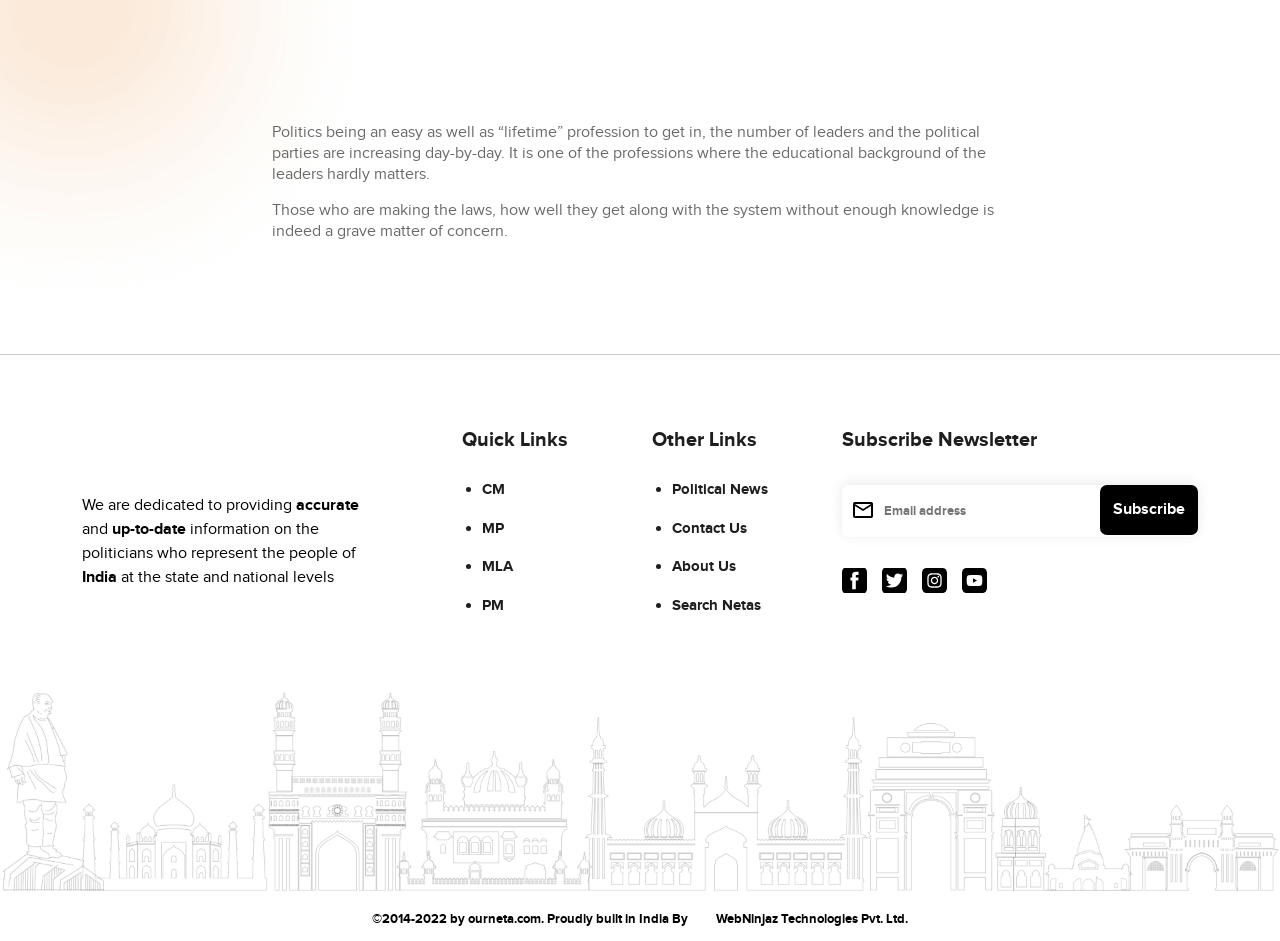What is the purpose of this website?
Provide a detailed and extensive answer to the question.

Based on the text 'We are dedicated to providing accurate and up-to-date information on the politicians who represent the people of India at the state and national levels', it can be inferred that the purpose of this website is to provide information on politicians.